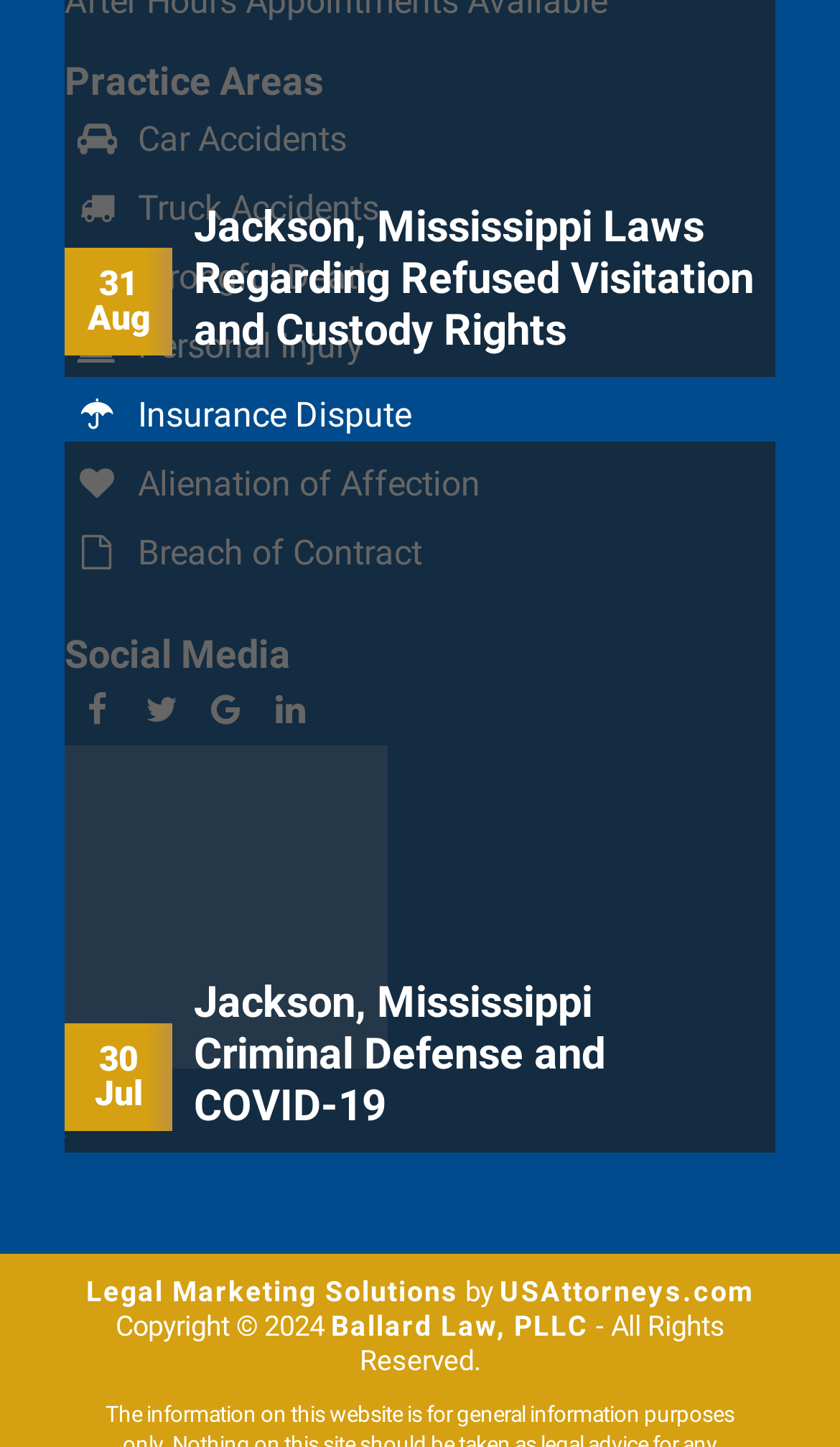Locate the bounding box coordinates of the region to be clicked to comply with the following instruction: "Check Social Media". The coordinates must be four float numbers between 0 and 1, in the form [left, top, right, bottom].

[0.077, 0.436, 0.923, 0.468]